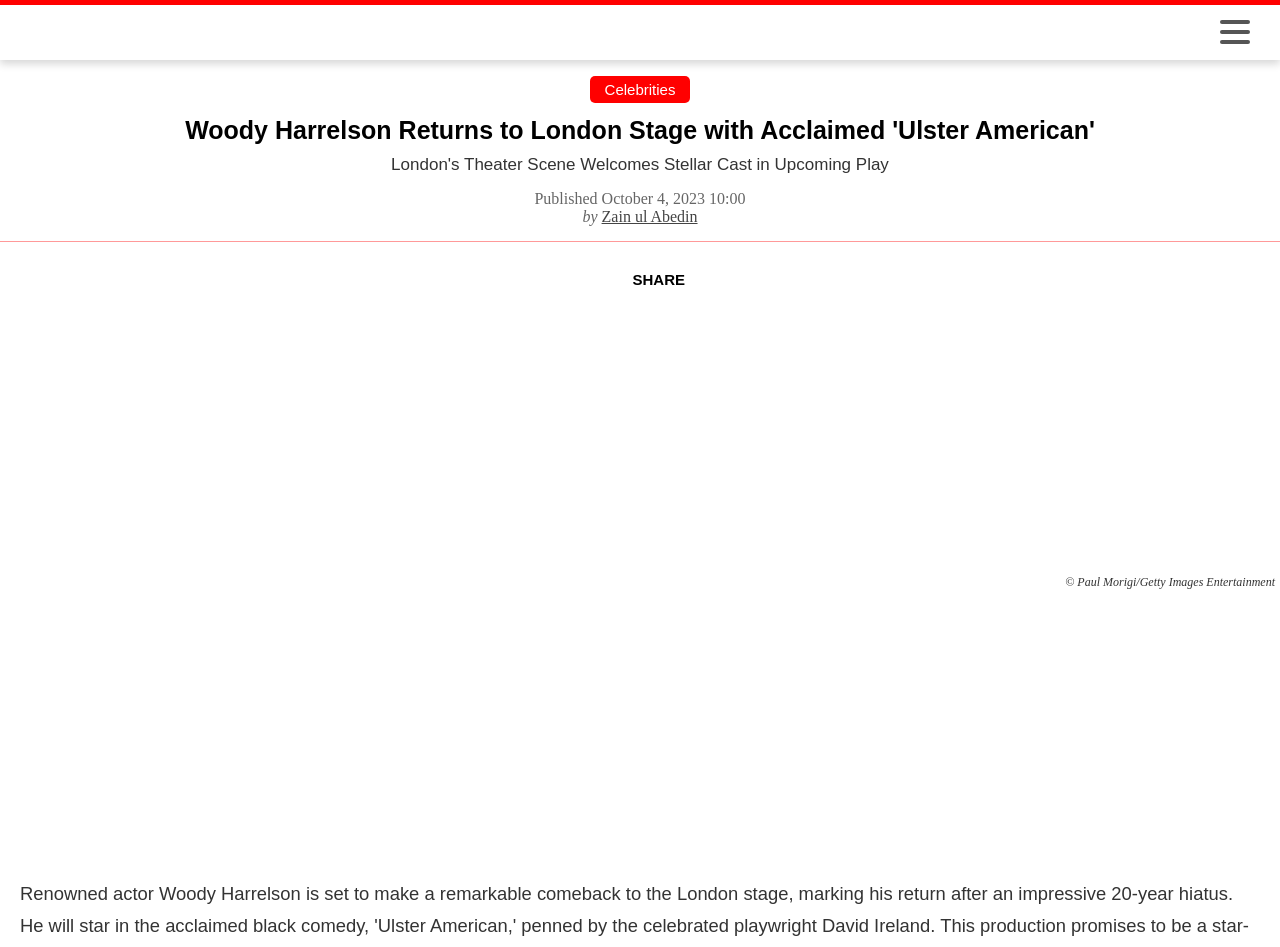Who is the author of the article?
Please answer the question with as much detail and depth as you can.

The author of the article is mentioned in the group element below the heading, where it says 'by' followed by the link 'Zain ul Abedin'.